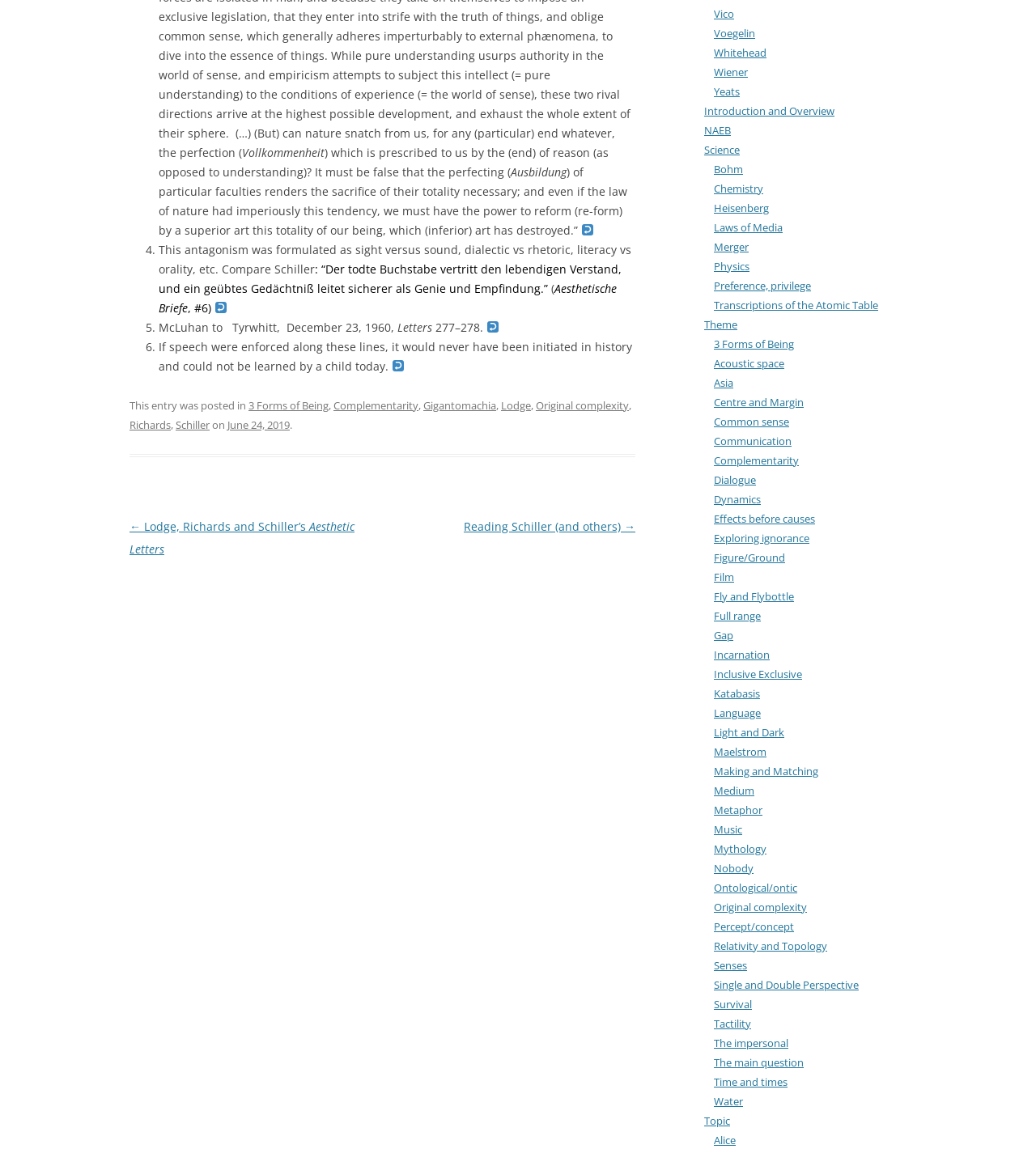Please identify the bounding box coordinates of the region to click in order to complete the given instruction: "Check the 'Strava' link". The coordinates should be four float numbers between 0 and 1, i.e., [left, top, right, bottom].

None